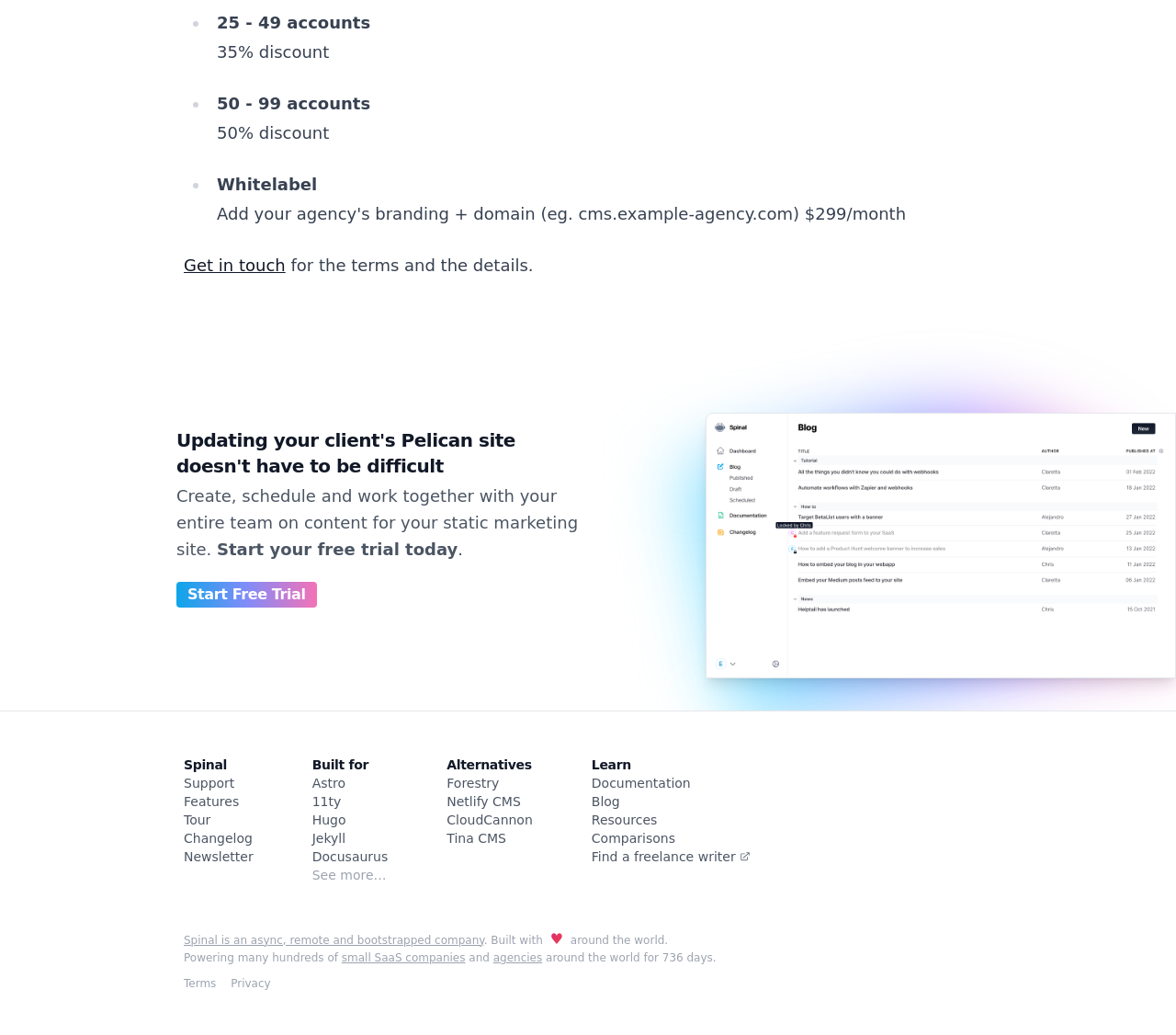What is the discount for 25-49 accounts?
Give a single word or phrase answer based on the content of the image.

35% discount